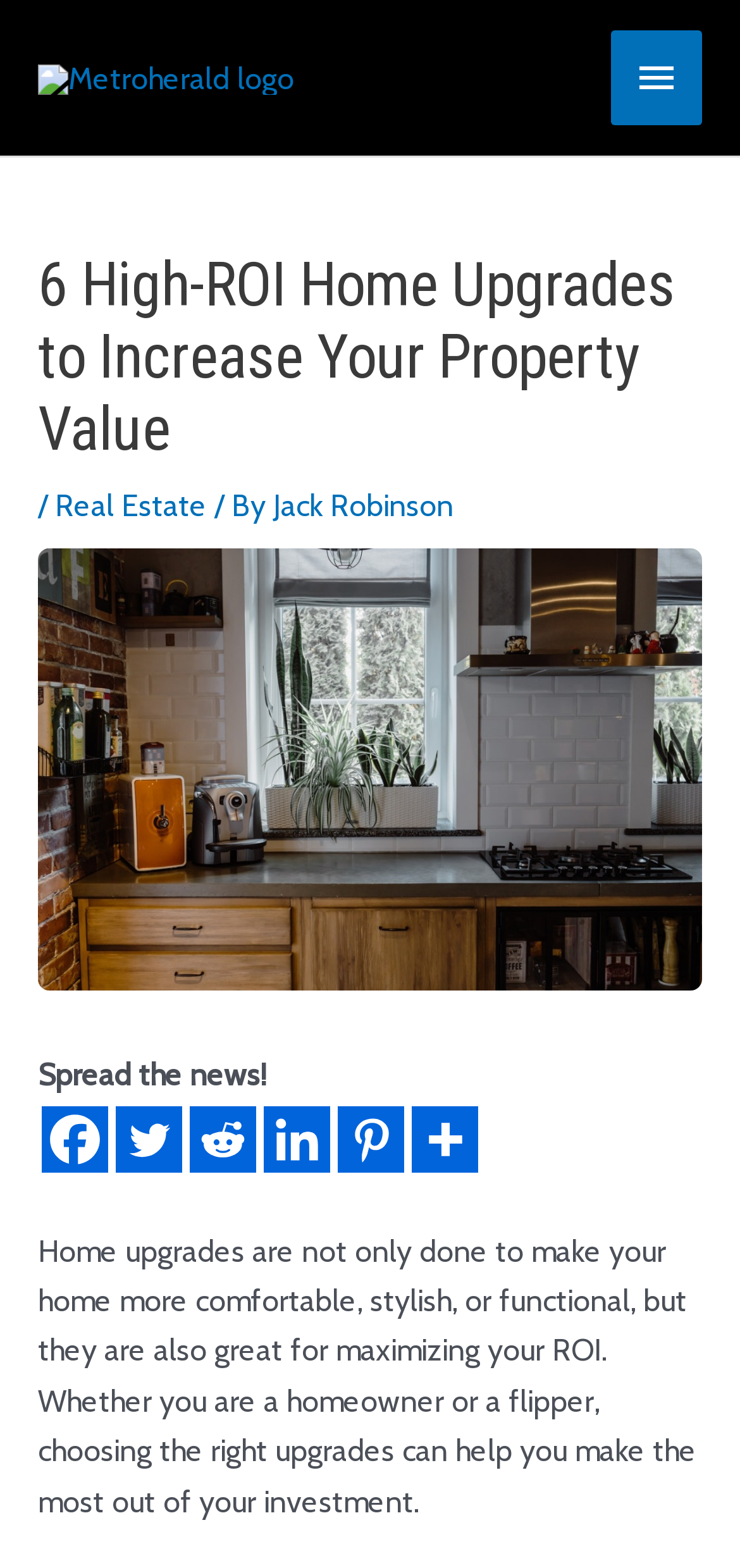Please study the image and answer the question comprehensively:
What type of image is displayed in the header section?

In the header section of the webpage, there is an image displayed, which is described as a 'tidy kitchen' image. This image is likely related to the topic of home upgrades and is used to visually enhance the article.